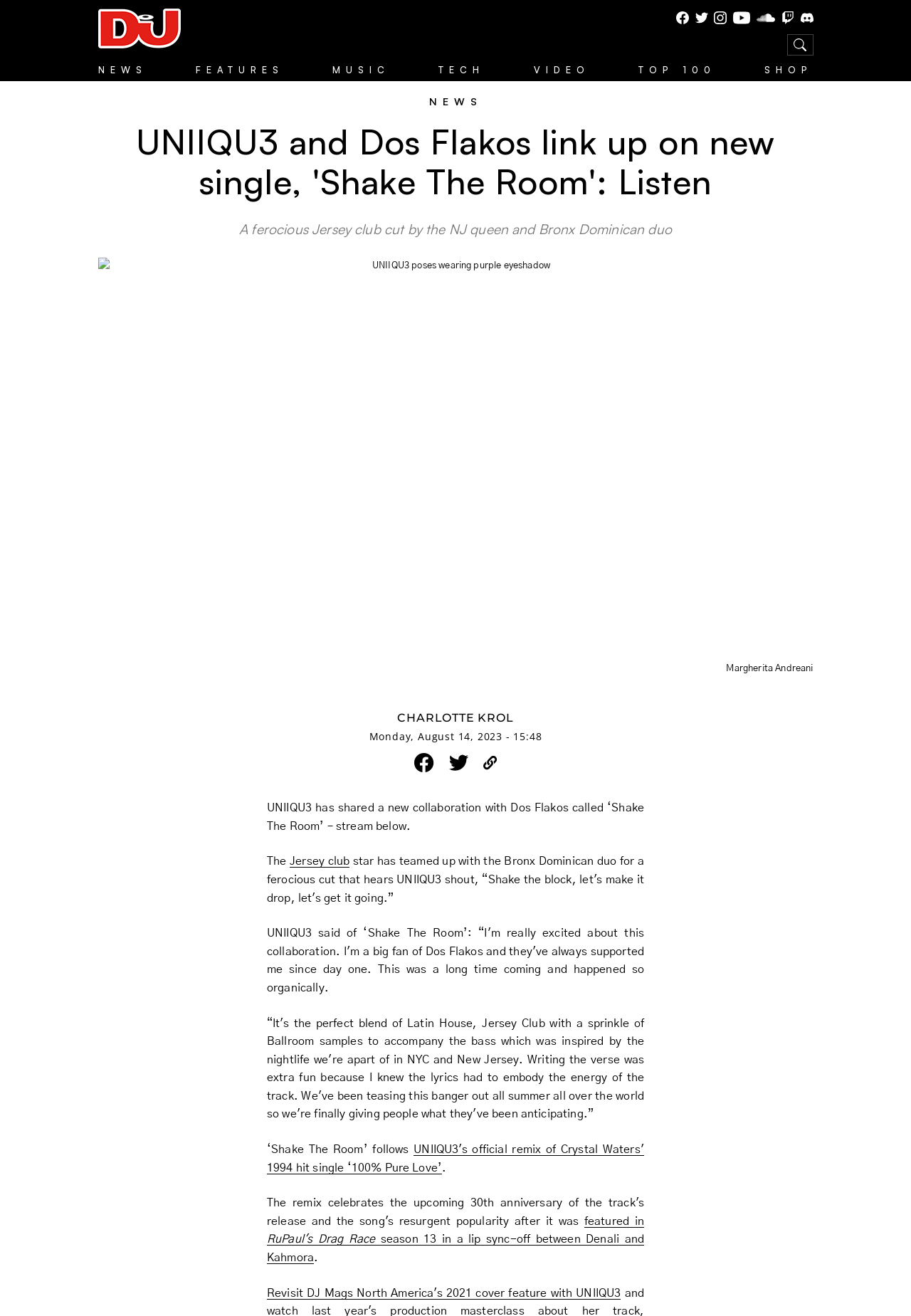Please identify the bounding box coordinates of the clickable element to fulfill the following instruction: "Share to Facebook". The coordinates should be four float numbers between 0 and 1, i.e., [left, top, right, bottom].

[0.451, 0.572, 0.48, 0.588]